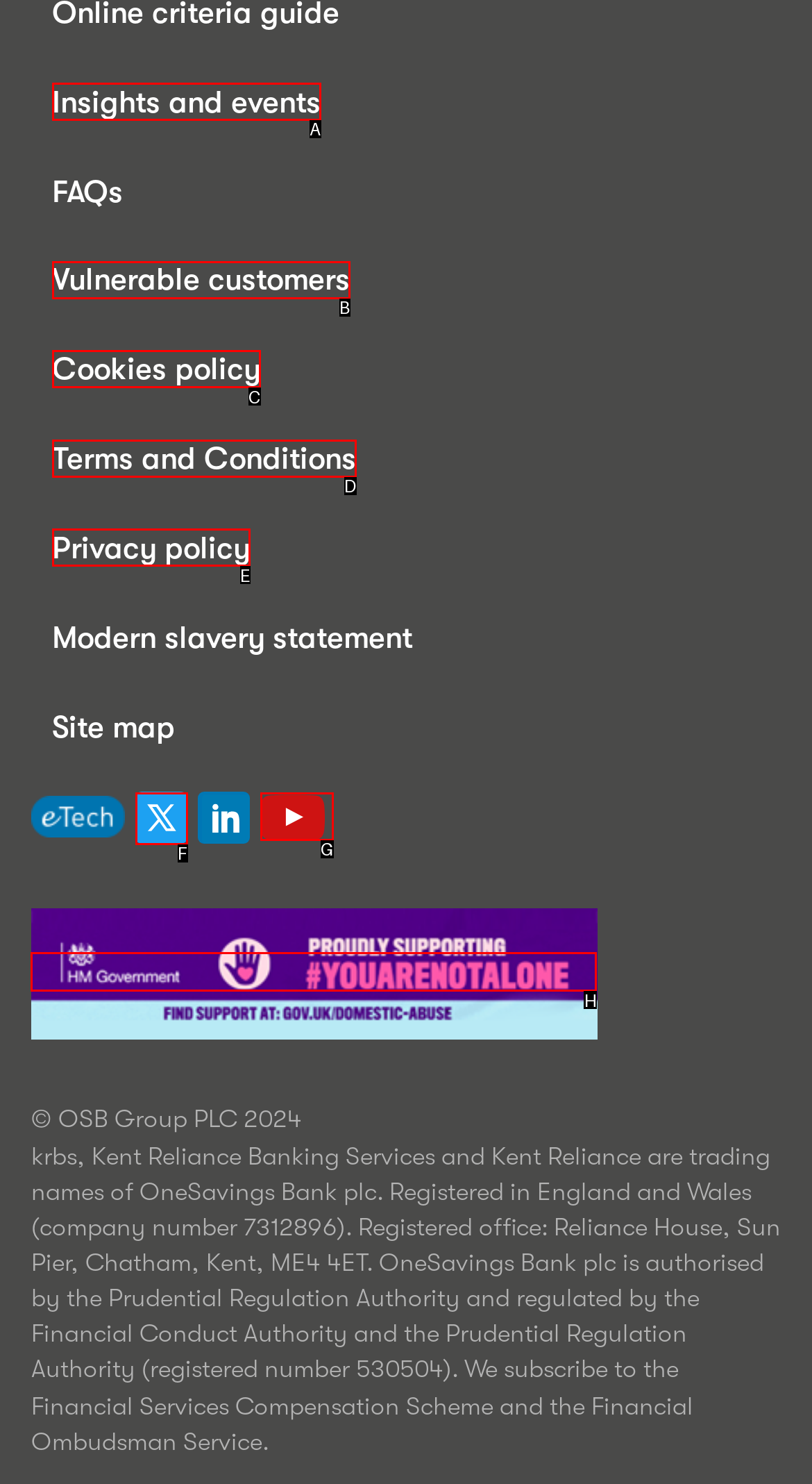Which option should you click on to fulfill this task: Find support at youarenotalone? Answer with the letter of the correct choice.

H